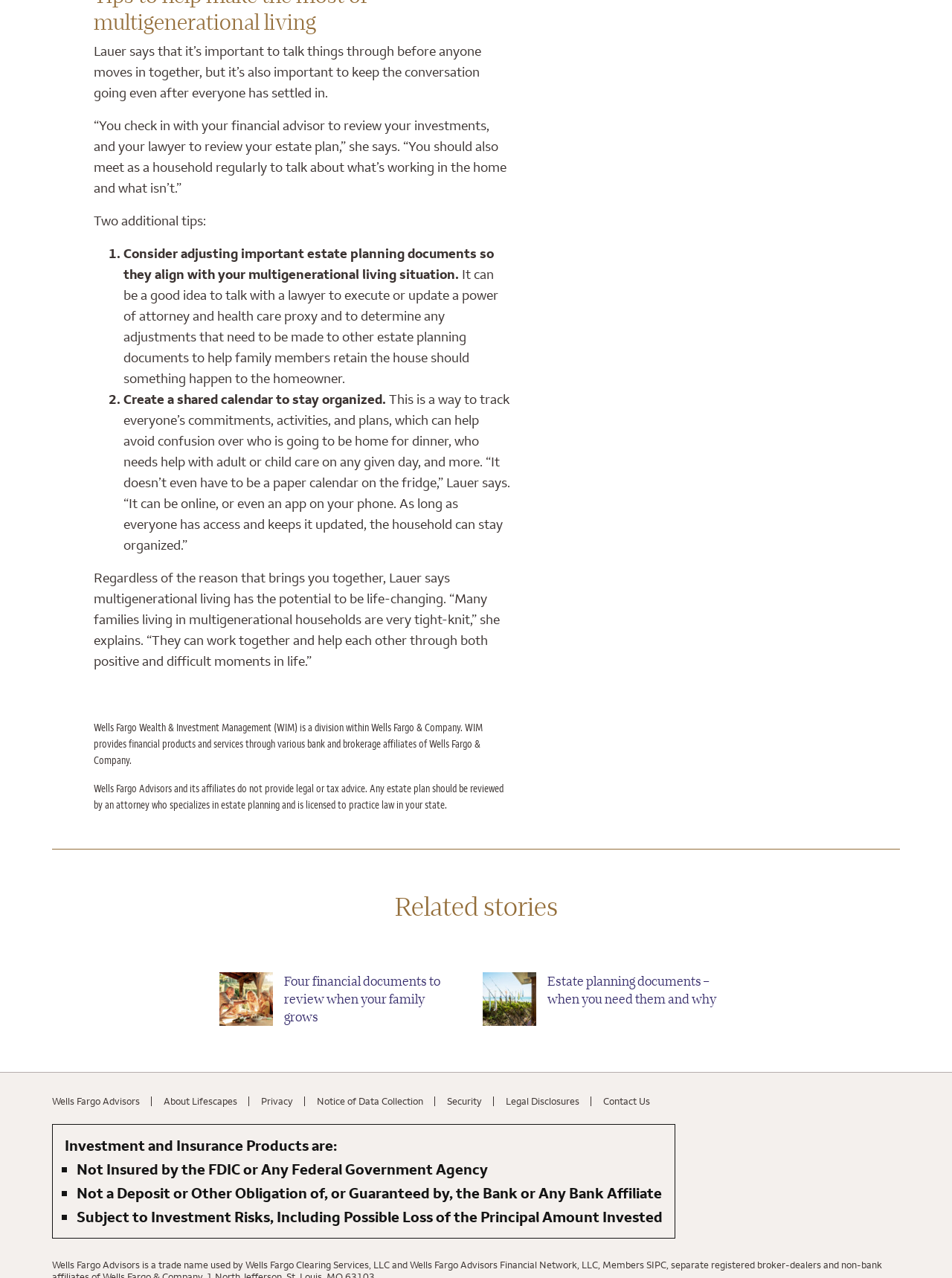Provide a brief response in the form of a single word or phrase:
What is the topic of the article?

Multigenerational living